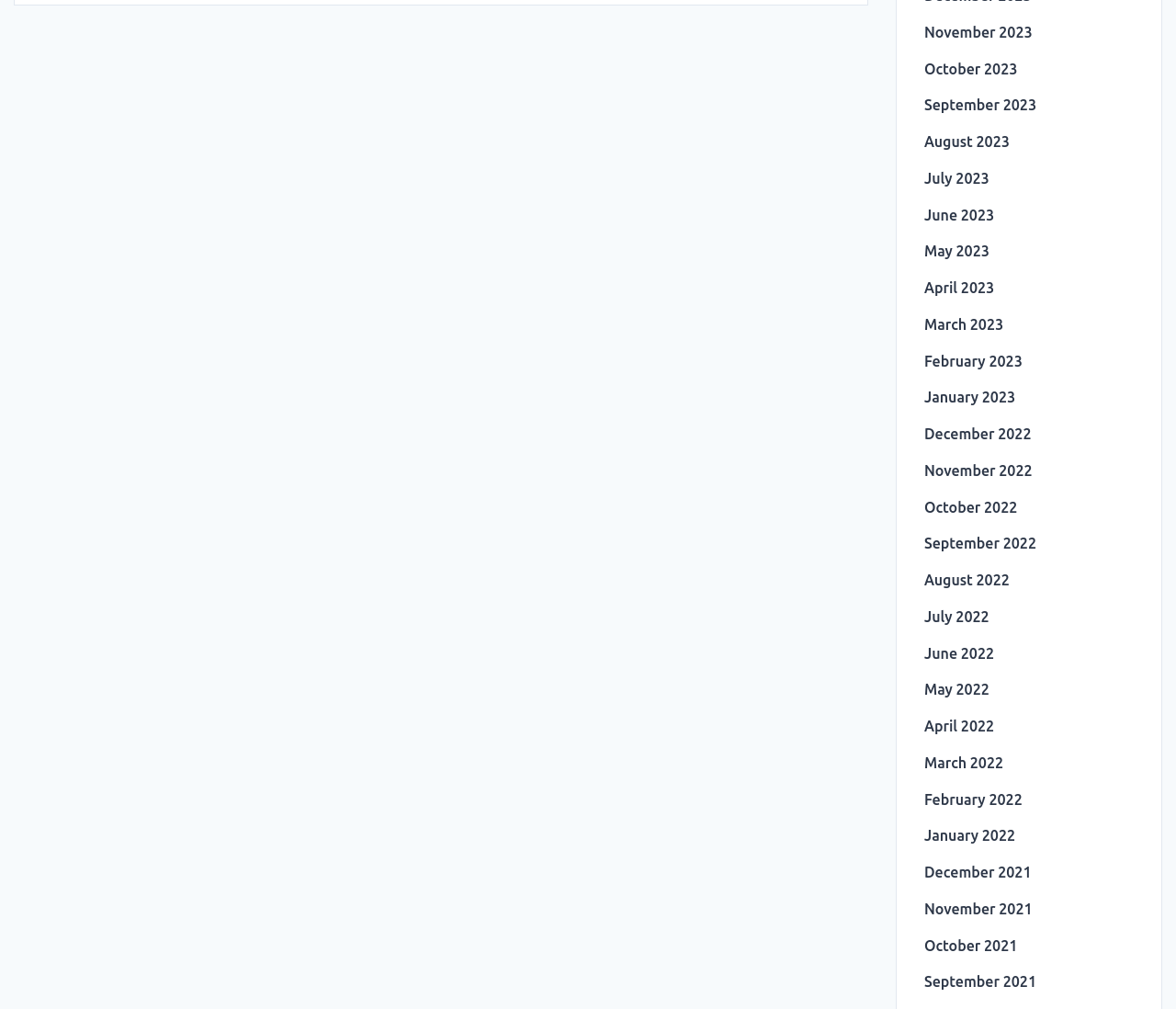Answer the question using only a single word or phrase: 
What is the earliest month listed?

December 2021